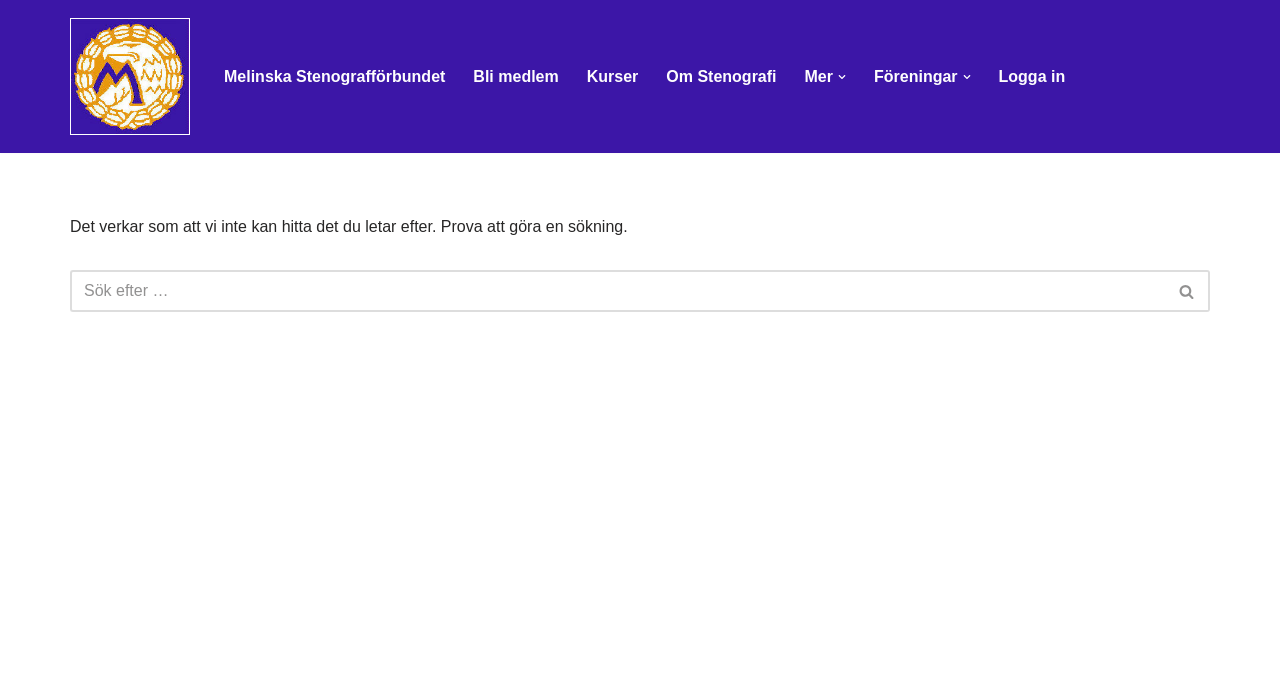How many links are in the primary menu?
Provide an in-depth and detailed explanation in response to the question.

I counted the links in the primary menu, which are 'Melinska Stenografförbundet', 'Bli medlem', 'Kurser', 'Om Stenografi', 'Mer', 'Föreningar', and 'Logga in'. There are 7 links in total.